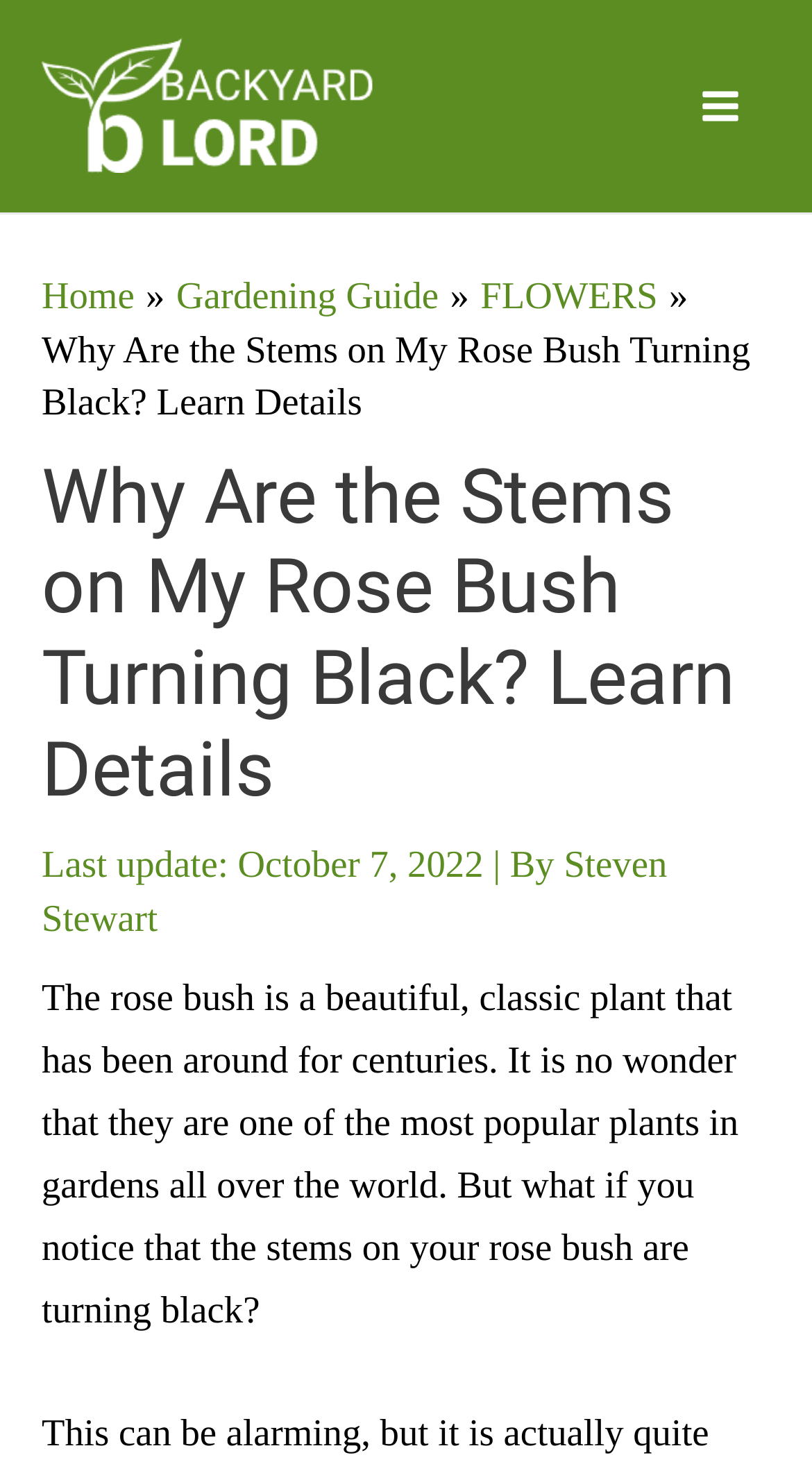Answer the question with a single word or phrase: 
When was the article published?

October 7, 2022